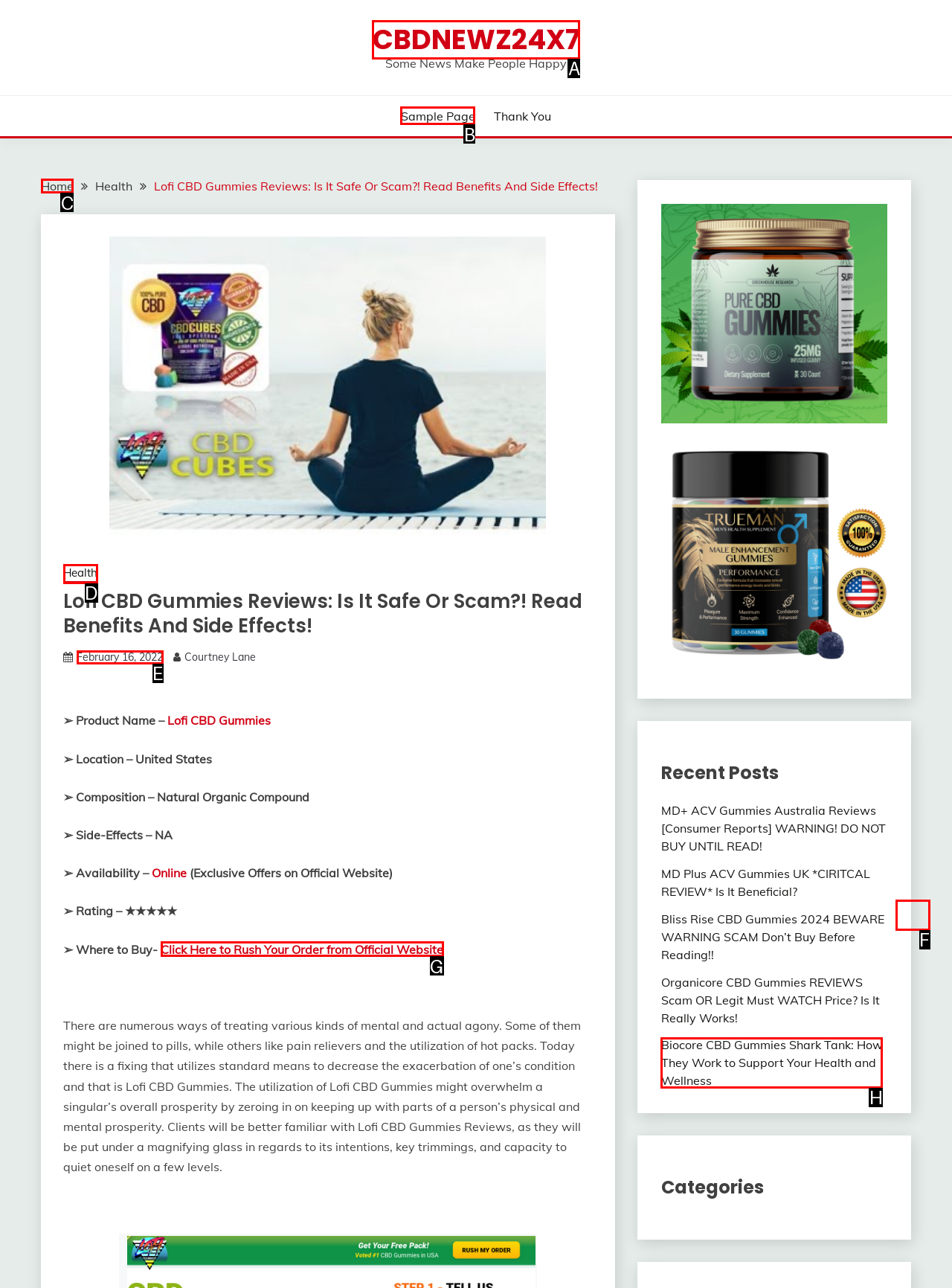Identify the HTML element I need to click to complete this task: Click on the 'Home' link Provide the option's letter from the available choices.

C